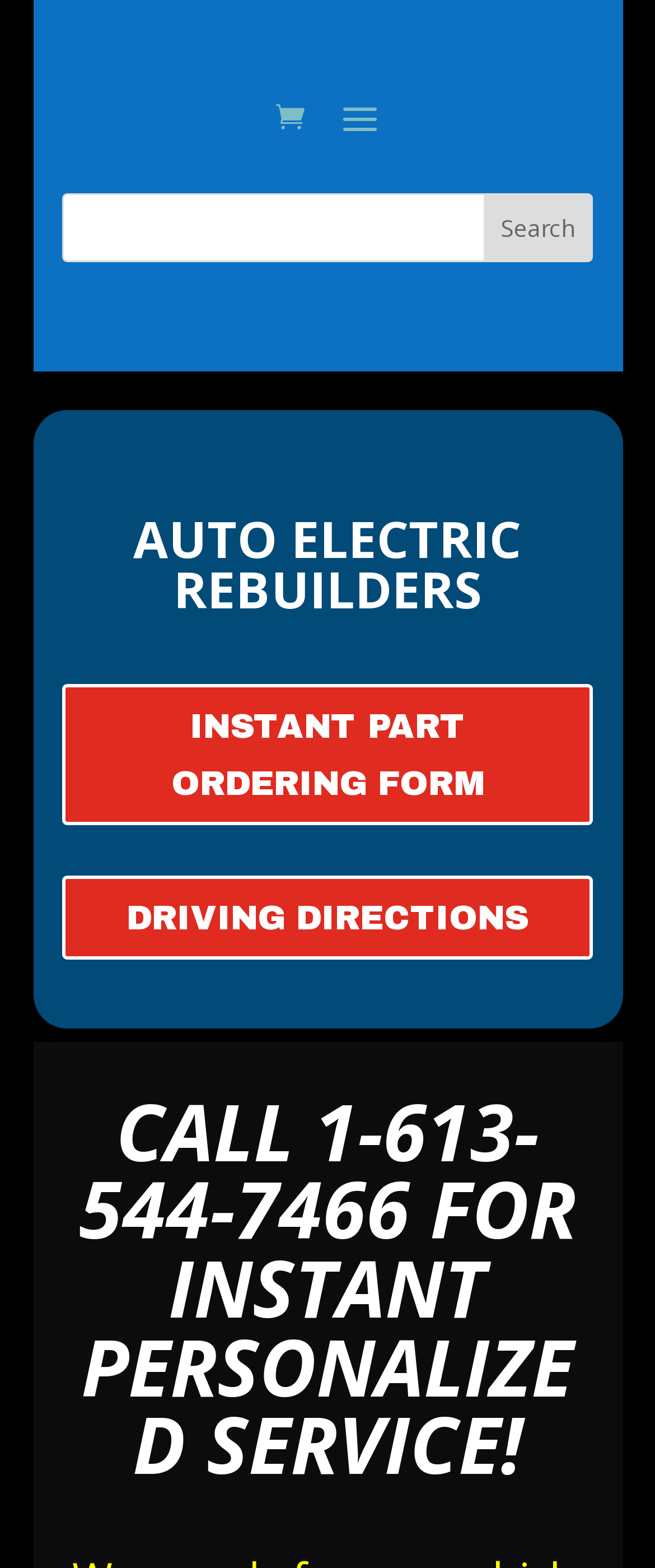Show the bounding box coordinates for the HTML element described as: "DRIVING DIRECTIONS".

[0.095, 0.558, 0.905, 0.612]